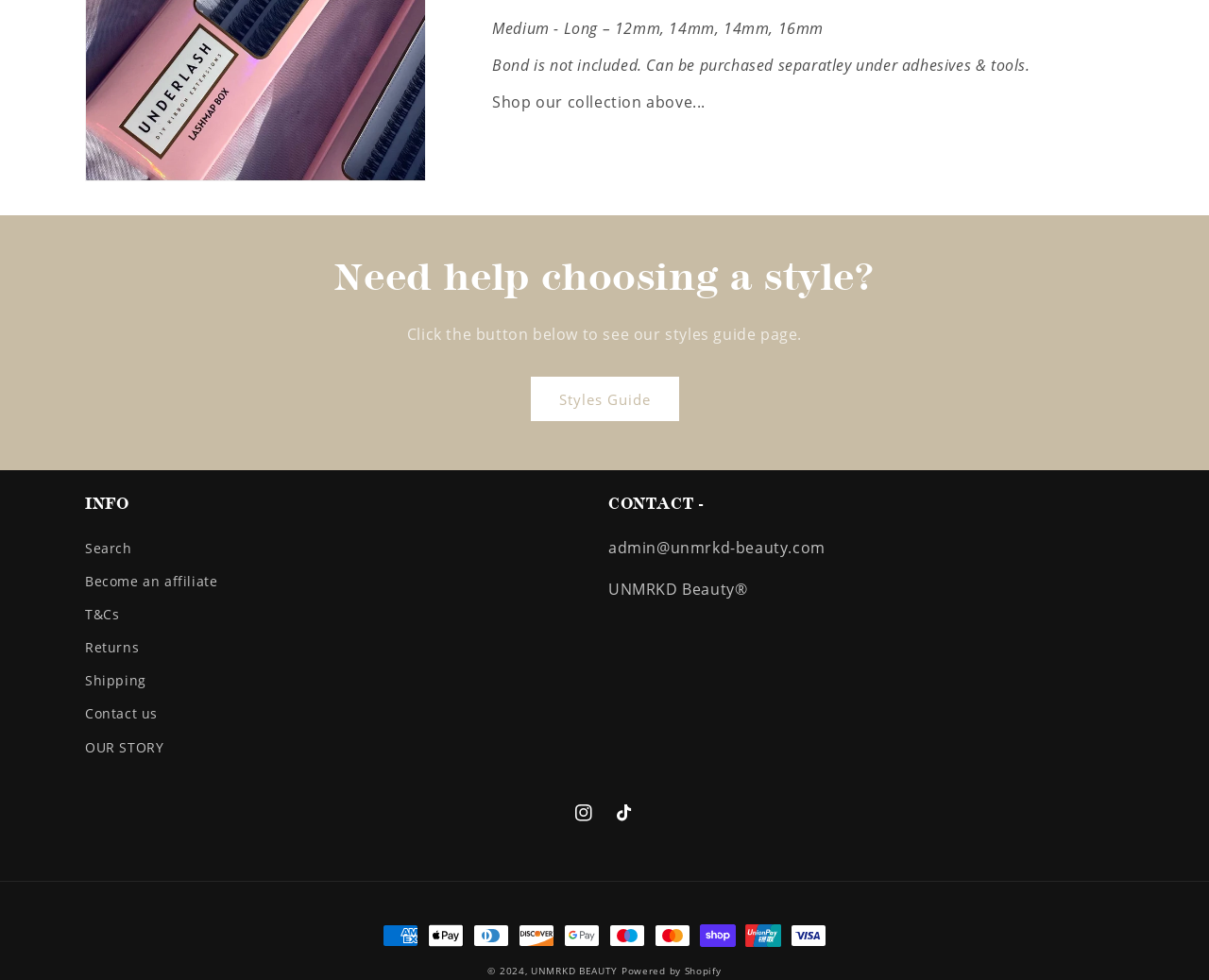Answer the following query concisely with a single word or phrase:
What is the company name?

UNMRKD Beauty